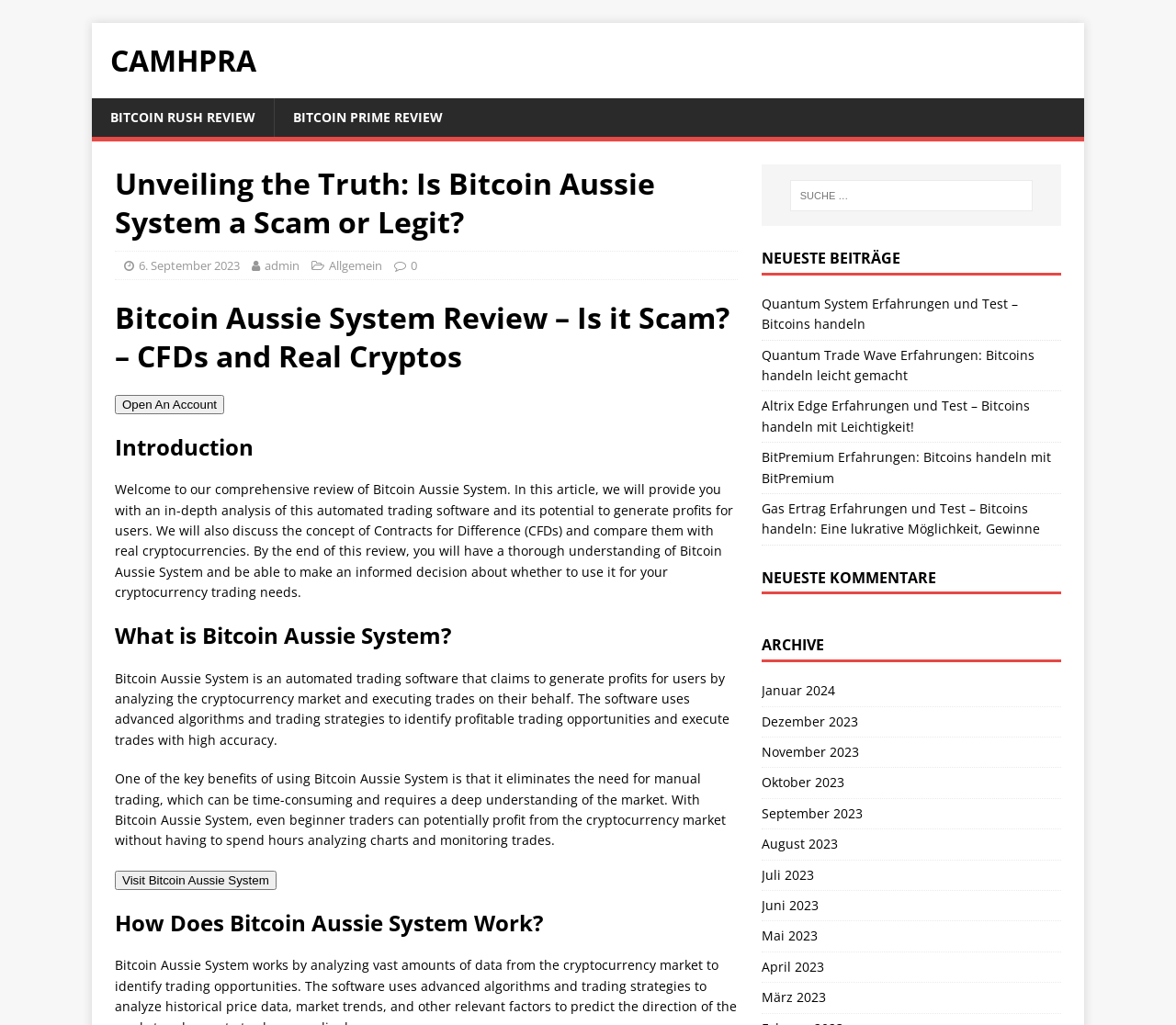Predict the bounding box of the UI element based on the description: "Camhpra". The coordinates should be four float numbers between 0 and 1, formatted as [left, top, right, bottom].

[0.094, 0.045, 0.906, 0.073]